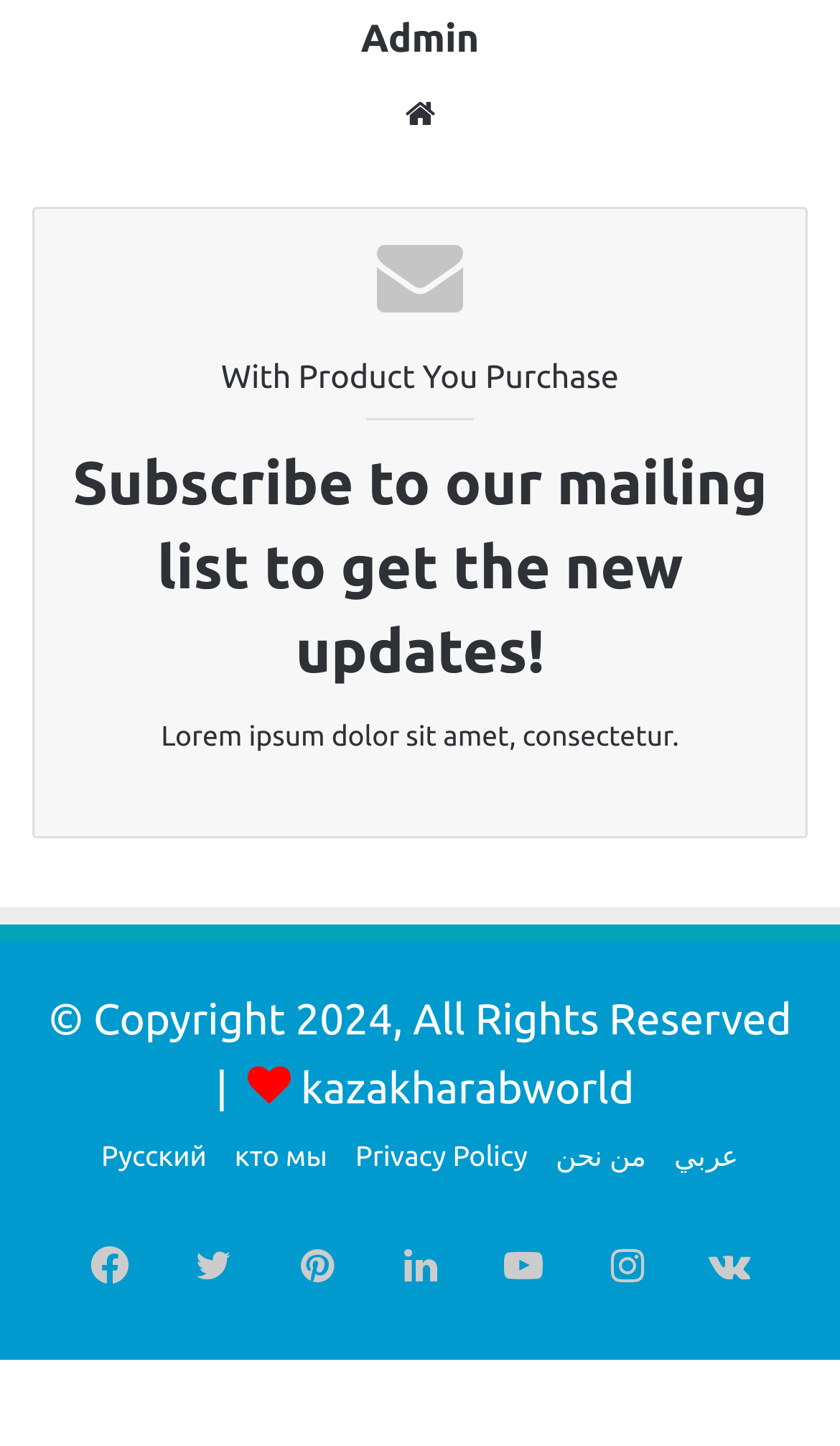For the given element description Twitter, determine the bounding box coordinates of the UI element. The coordinates should follow the format (top-left x, top-left y, bottom-right x, bottom-right y) and be within the range of 0 to 1.

[0.192, 0.839, 0.315, 0.911]